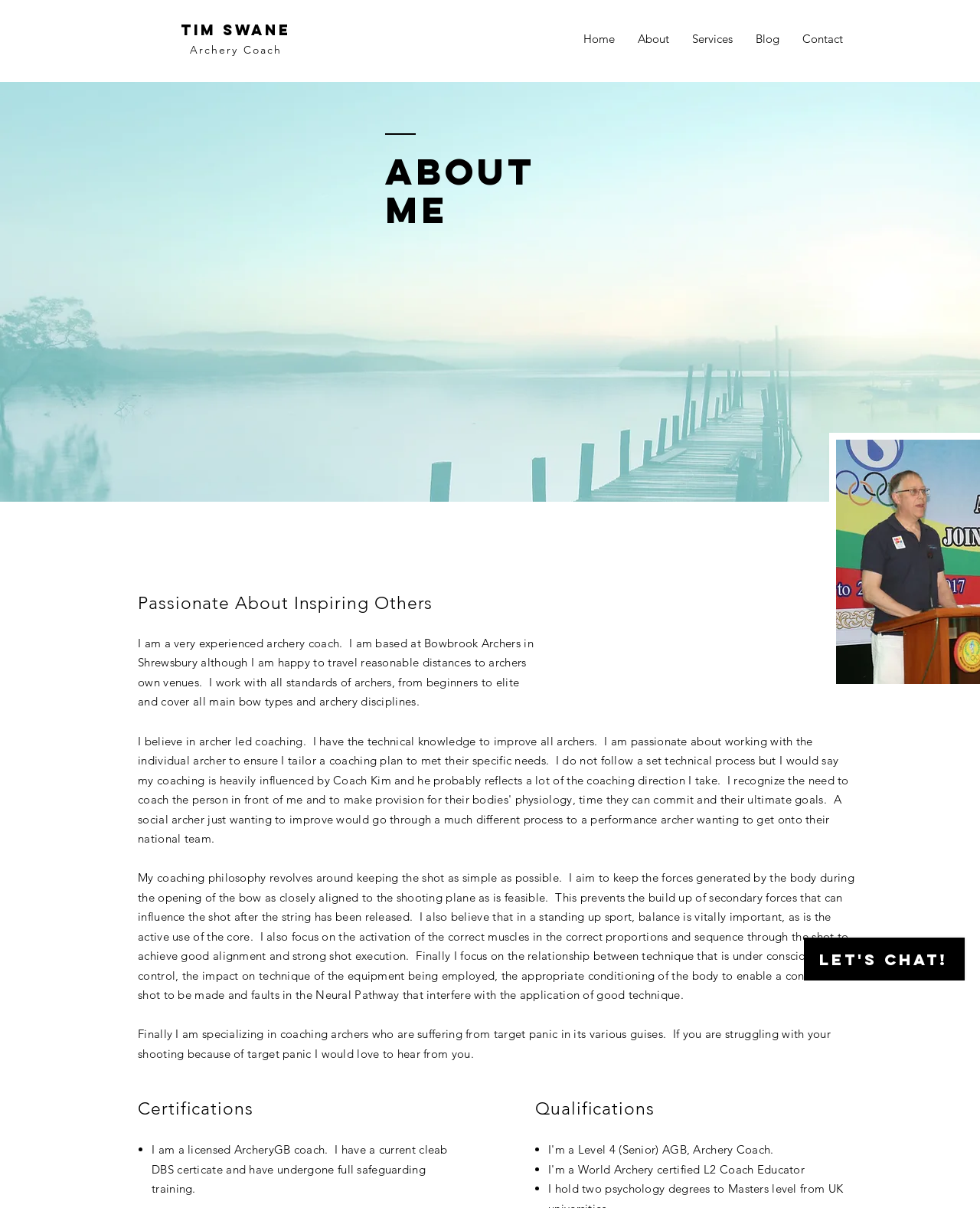Give a one-word or short phrase answer to this question: 
What is the focus of Tim Swane's coaching philosophy?

Simple shot